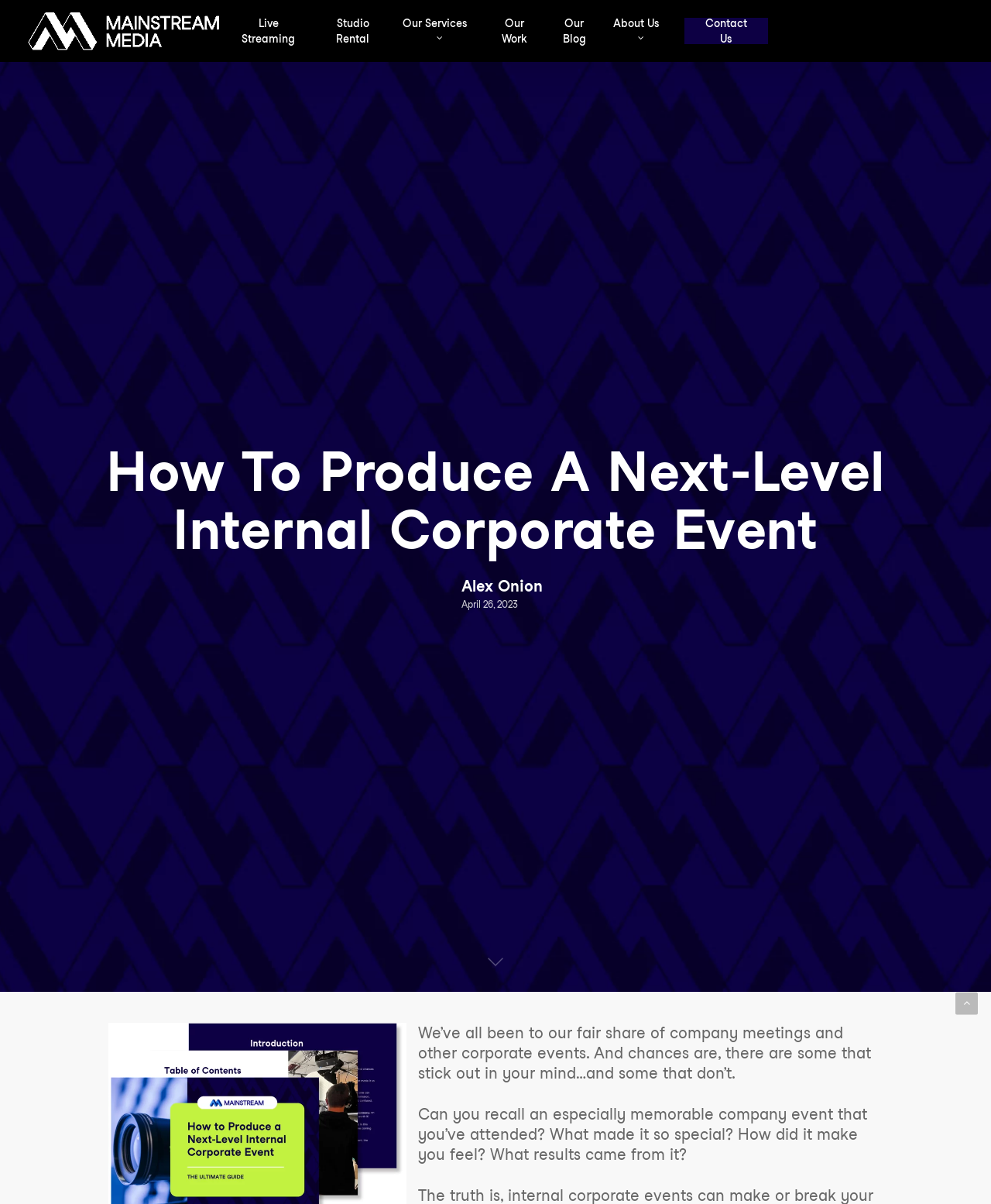Using the description: "alt="Mainstream | Live Video Agency"", determine the UI element's bounding box coordinates. Ensure the coordinates are in the format of four float numbers between 0 and 1, i.e., [left, top, right, bottom].

[0.022, 0.006, 0.226, 0.045]